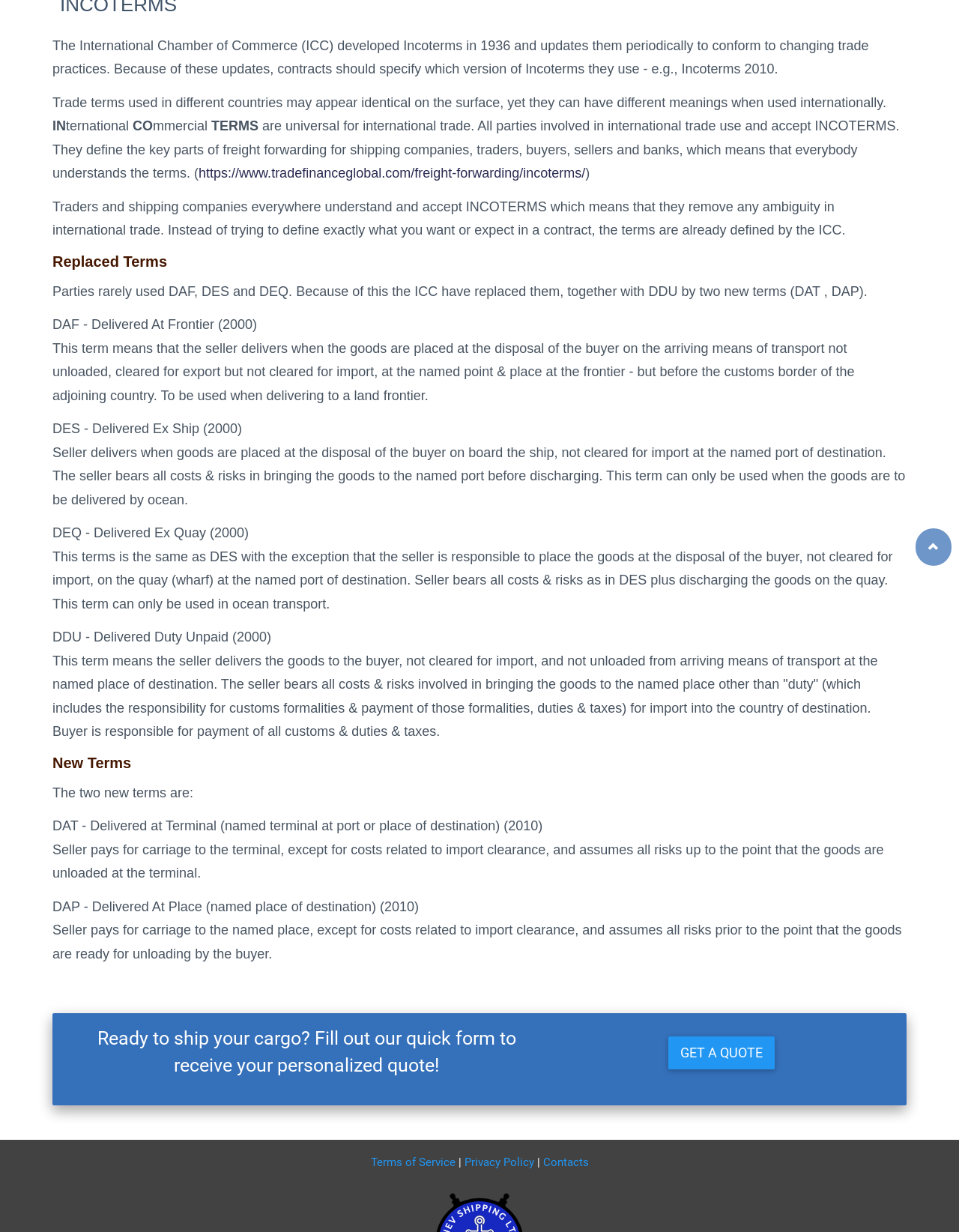Extract the bounding box coordinates of the UI element described: "Privacy Policy". Provide the coordinates in the format [left, top, right, bottom] with values ranging from 0 to 1.

[0.484, 0.938, 0.557, 0.949]